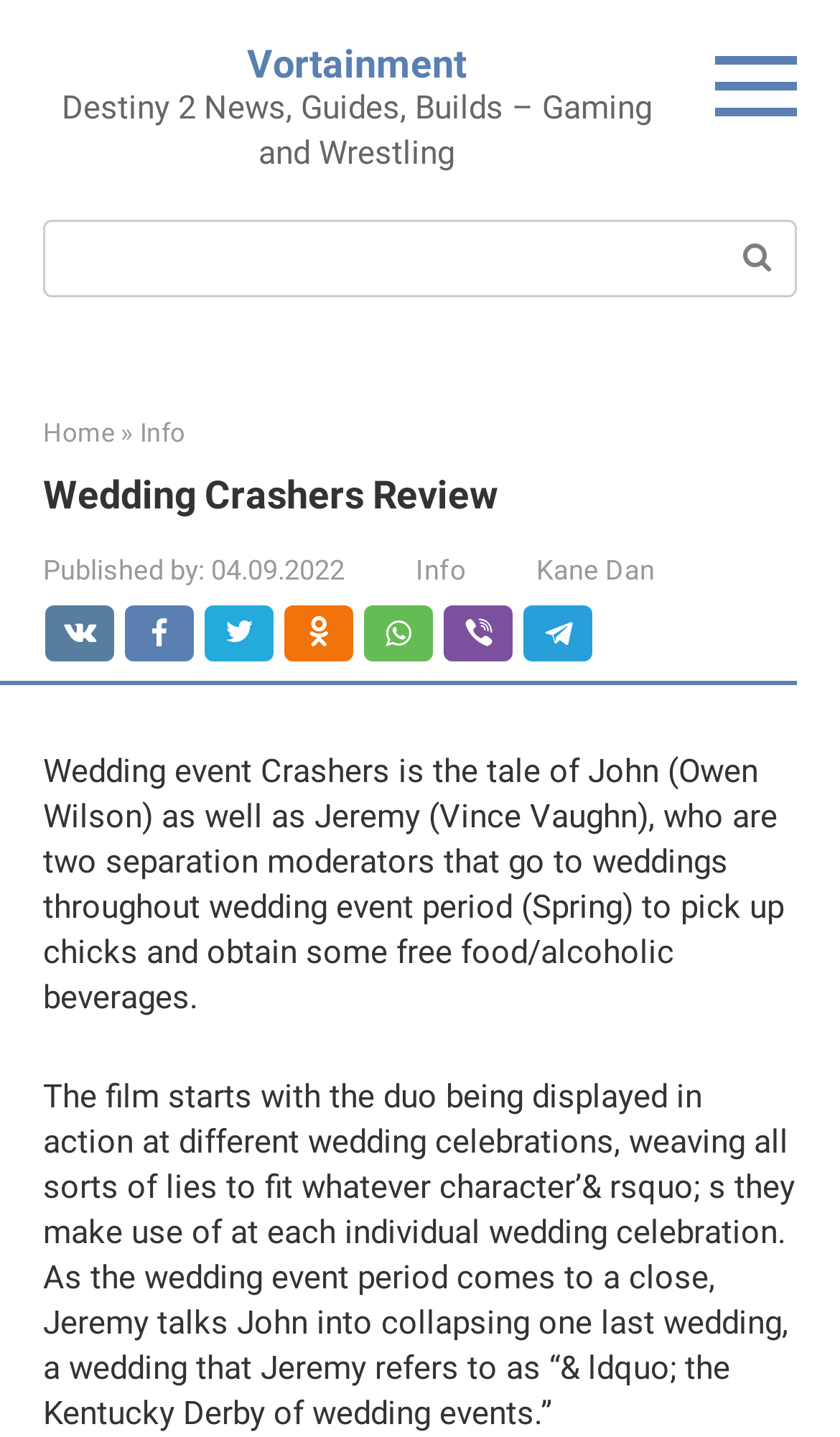Please respond in a single word or phrase: 
What is the name of the website?

Vortainment